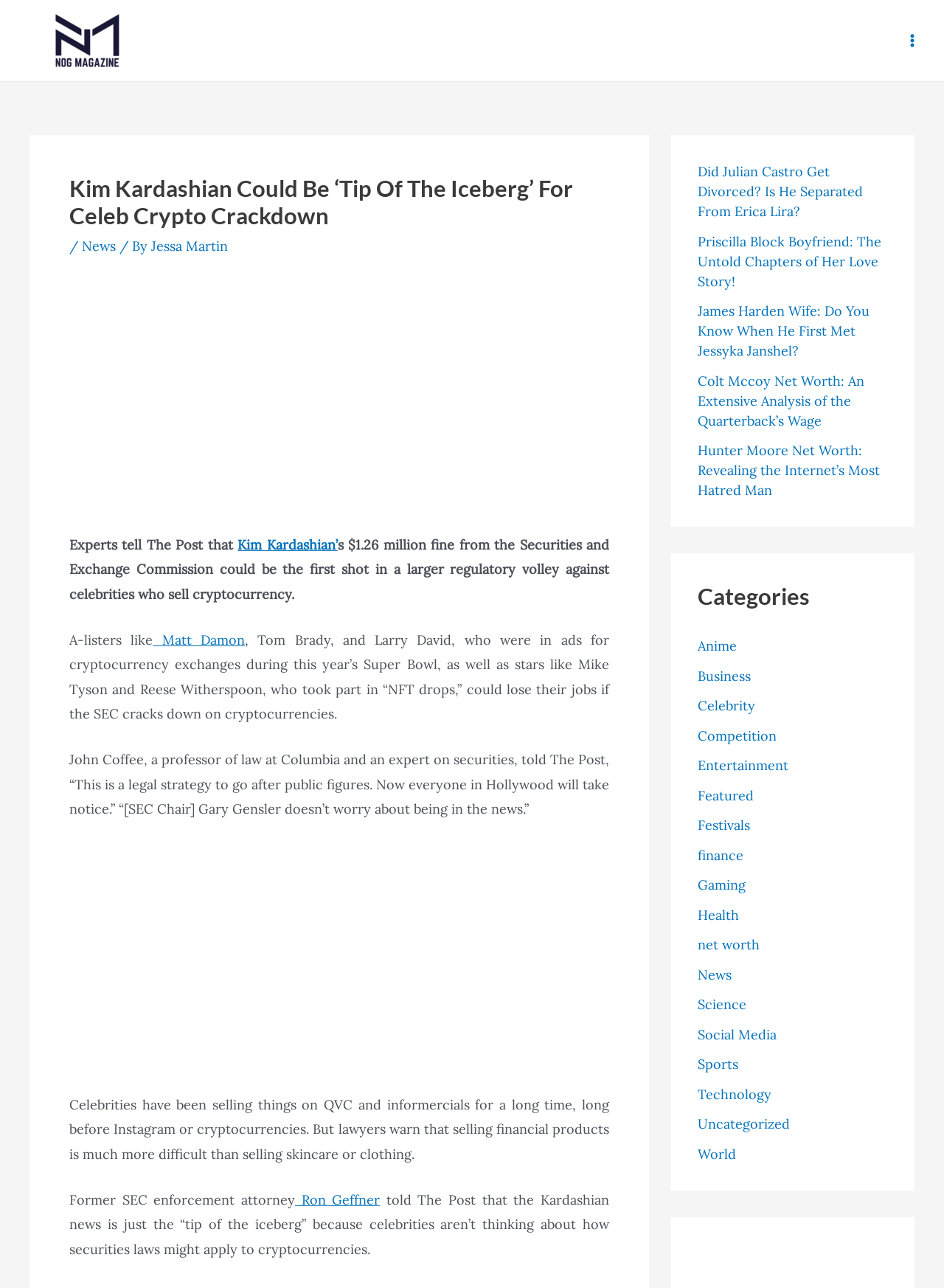Identify the bounding box coordinates of the element that should be clicked to fulfill this task: "Open the 'Main Menu'". The coordinates should be provided as four float numbers between 0 and 1, i.e., [left, top, right, bottom].

[0.948, 0.018, 0.984, 0.045]